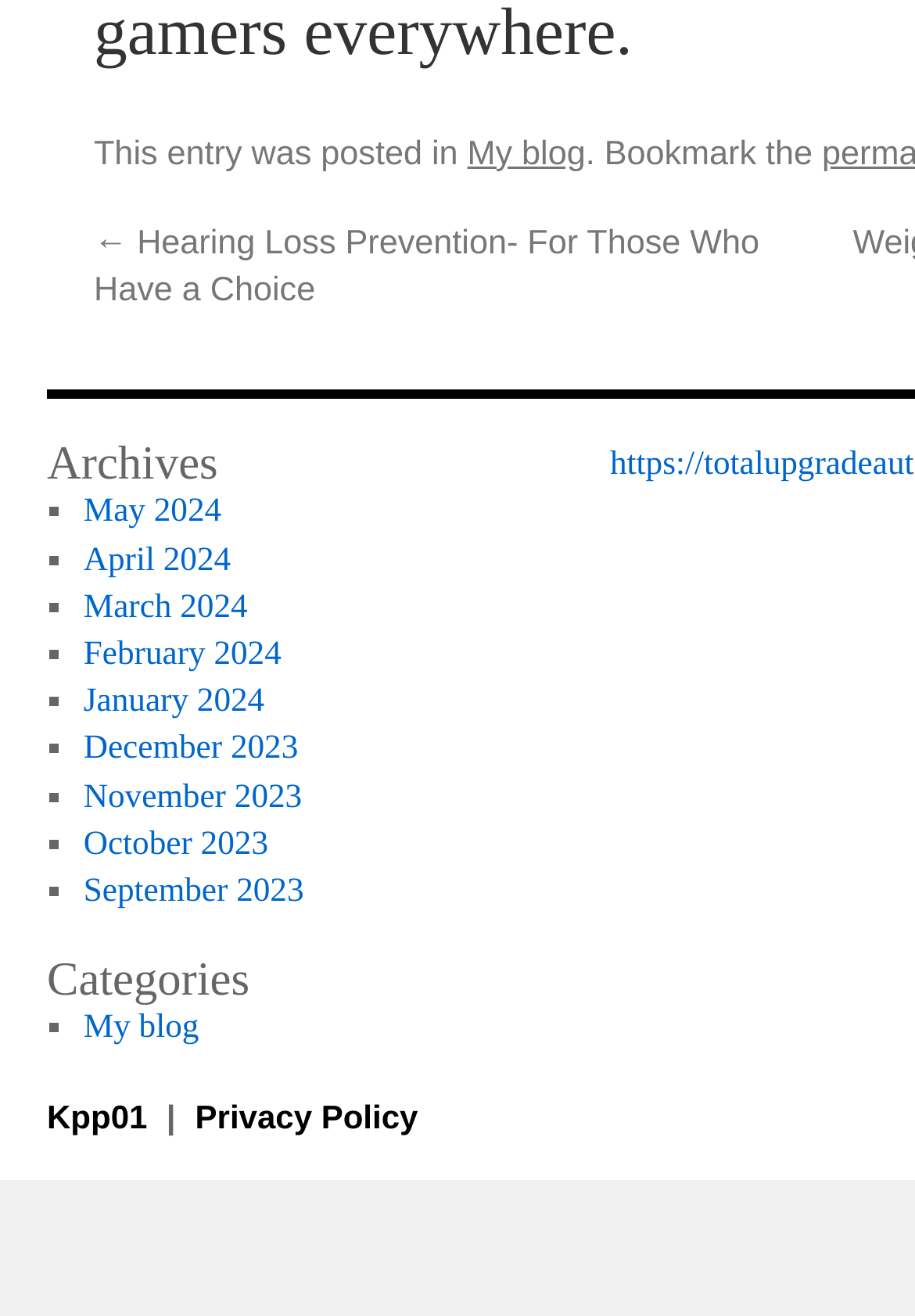Using the description "Karissa Skirmont", locate and provide the bounding box of the UI element.

None